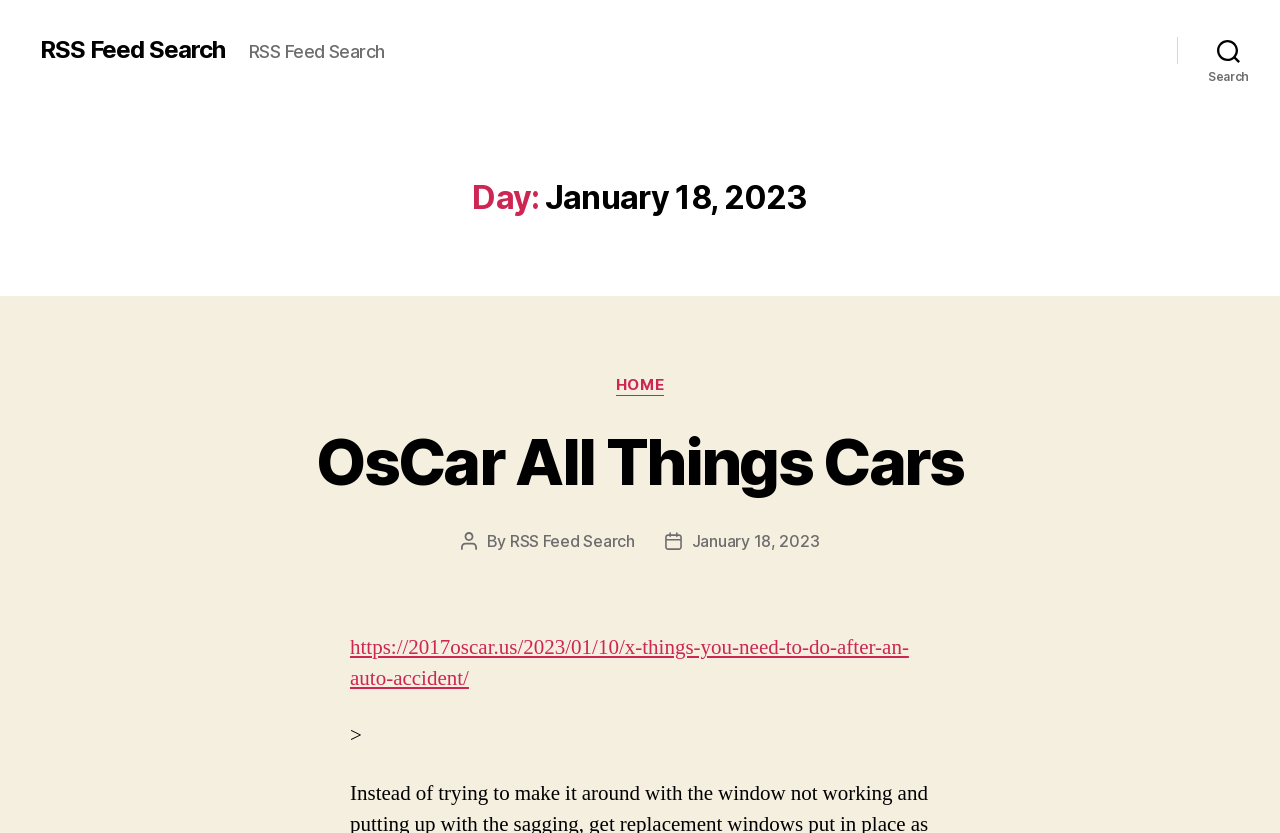Create an in-depth description of the webpage, covering main sections.

The webpage is titled "January 18, 2023 - RSS Feed Search" and has a prominent search feature at the top right corner with a "Search" button. Below the search button, there is a header section that spans the entire width of the page. Within this section, there is a heading that displays the current day, "Day: January 18, 2023", positioned near the top left corner.

Below the day heading, there is another section that contains several elements. On the left side, there is a category section with a "Categories" label, followed by a "HOME" link. Next to the category section, there is a heading that reads "OsCar All Things Cars", which is a clickable link. 

Further down, there are two columns of text. The left column contains labels "Post author" and "Post date", while the right column displays the corresponding information, including a link to "RSS Feed Search" and the date "January 18, 2023". 

At the bottom of the page, there is a list of articles or posts, with the first item being a link to an article titled "X things you need to do after an auto accident" followed by a ">" symbol.